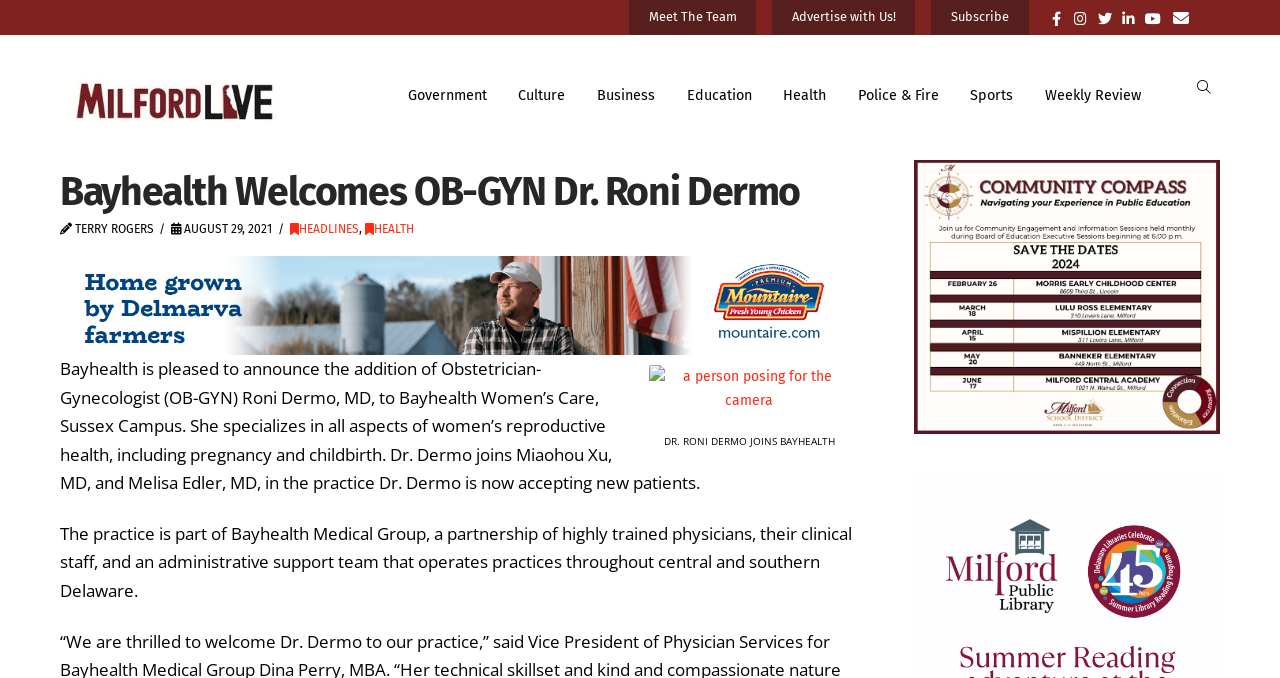Can you extract the primary headline text from the webpage?

Bayhealth Welcomes OB-GYN Dr. Roni Dermo